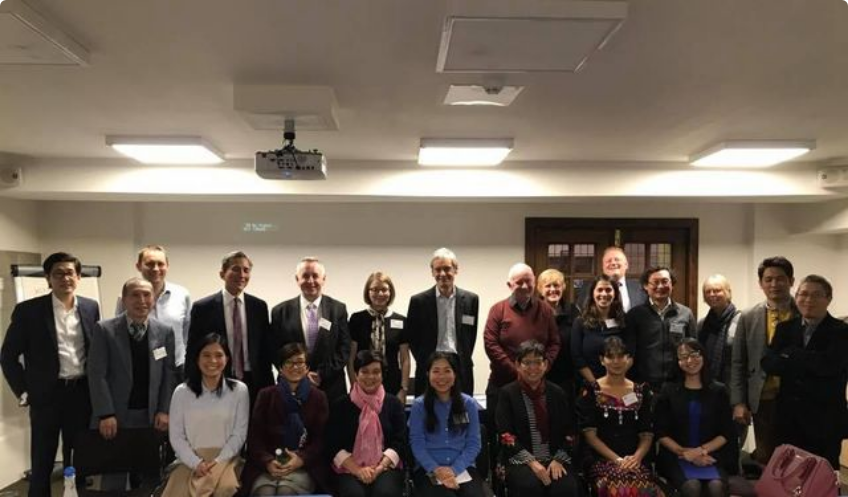What is the purpose of the MUKHA Diaspora Engagement Event?
Please provide a comprehensive answer based on the visual information in the image.

The purpose of the event can be inferred from the caption, which mentions that the event aimed at fostering connections and providing updates on MUKHA's initiatives, reflecting the importance of collaboration in health-related efforts impacting Myanmar and its diaspora in the UK.